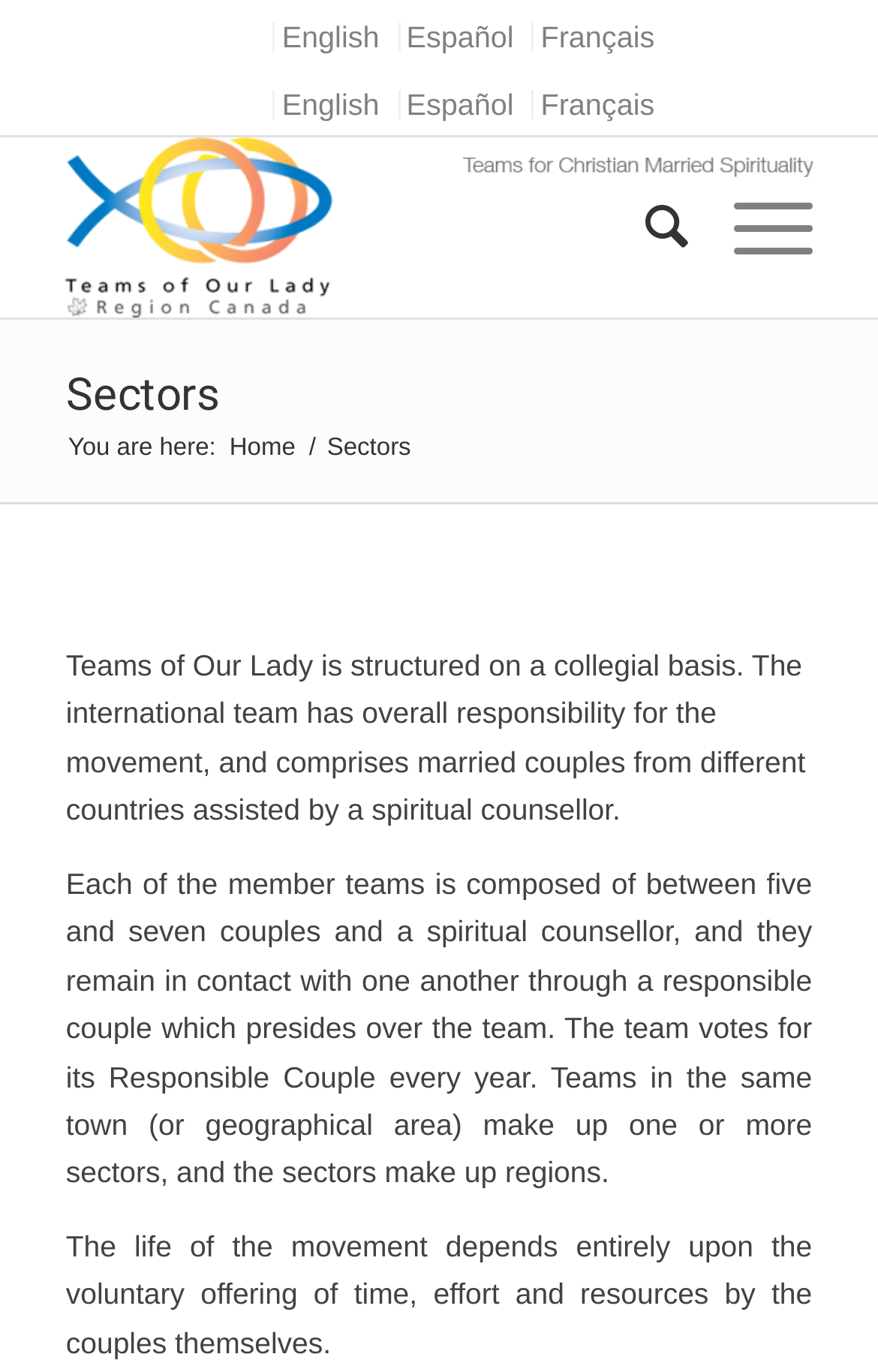Predict the bounding box coordinates of the area that should be clicked to accomplish the following instruction: "Search for something". The bounding box coordinates should consist of four float numbers between 0 and 1, i.e., [left, top, right, bottom].

[0.684, 0.1, 0.784, 0.231]